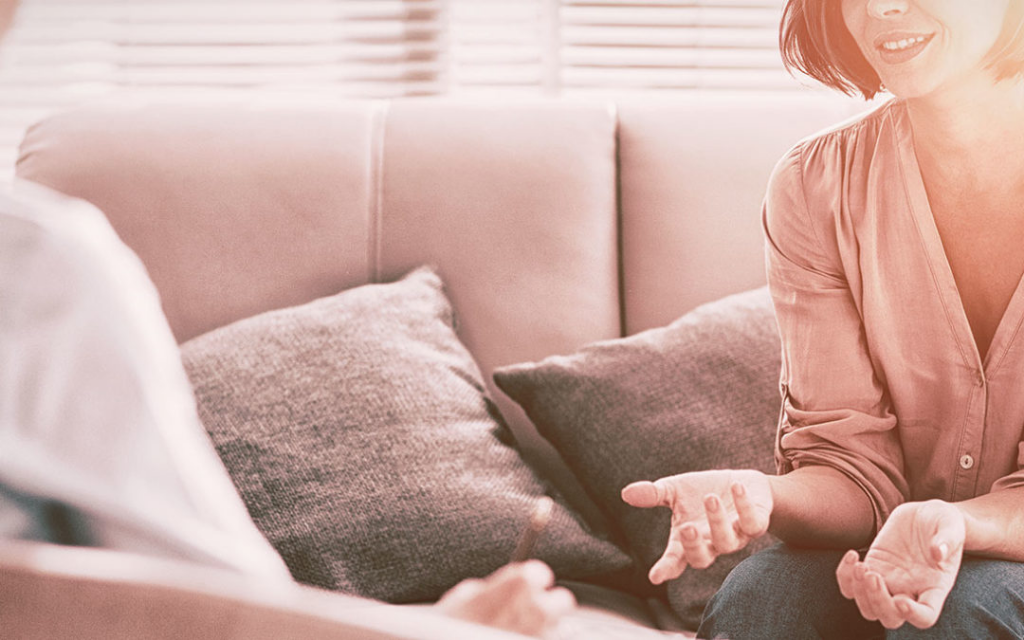What is the theme of the image?
Please answer the question with as much detail as possible using the screenshot.

The image depicts a woman engaging in conversation with a therapist, emphasizing the importance of communication and connection between partners, which is a key aspect of relationship therapy. The scene invites viewers to reflect on the challenges and rewards of maintaining positive relationships.